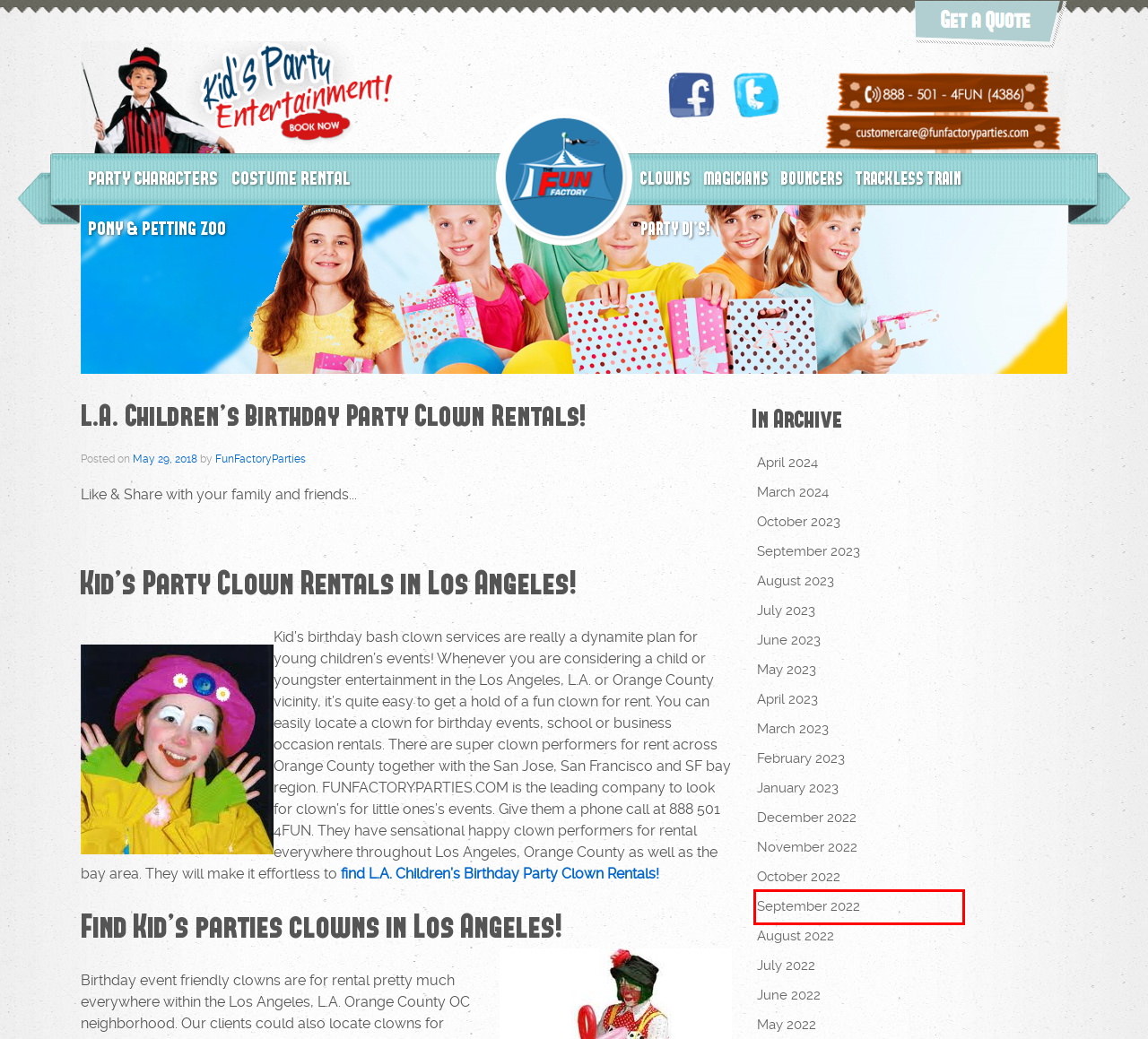Look at the screenshot of the webpage and find the element within the red bounding box. Choose the webpage description that best fits the new webpage that will appear after clicking the element. Here are the candidates:
A. Magicians for YOUR Kid’s Birthday Party! | Fun Factory Parties
B. Kids Party Characters | Pony Petting Zoos | Clown | Magician
C. July 2023 | Fun Factory Parties
D. April 2023 | Fun Factory Parties
E. June 2022 | Fun Factory Parties
F. Rent Clowns for Kid's Birthday Parties! | Fun Factory Parties
G. April 2024 | Fun Factory Parties
H. September 2022 | Fun Factory Parties

H